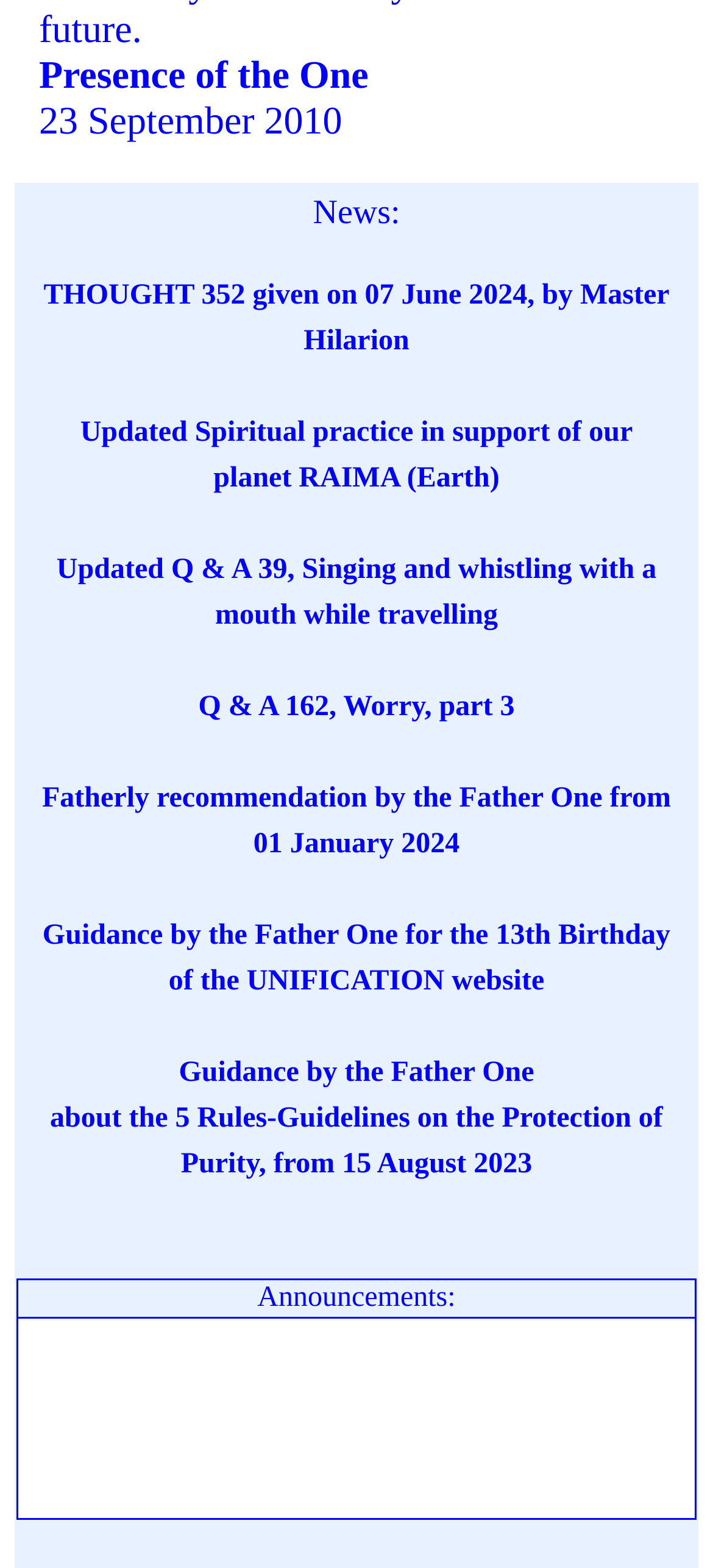How many links are in the news section?
Using the visual information, respond with a single word or phrase.

6